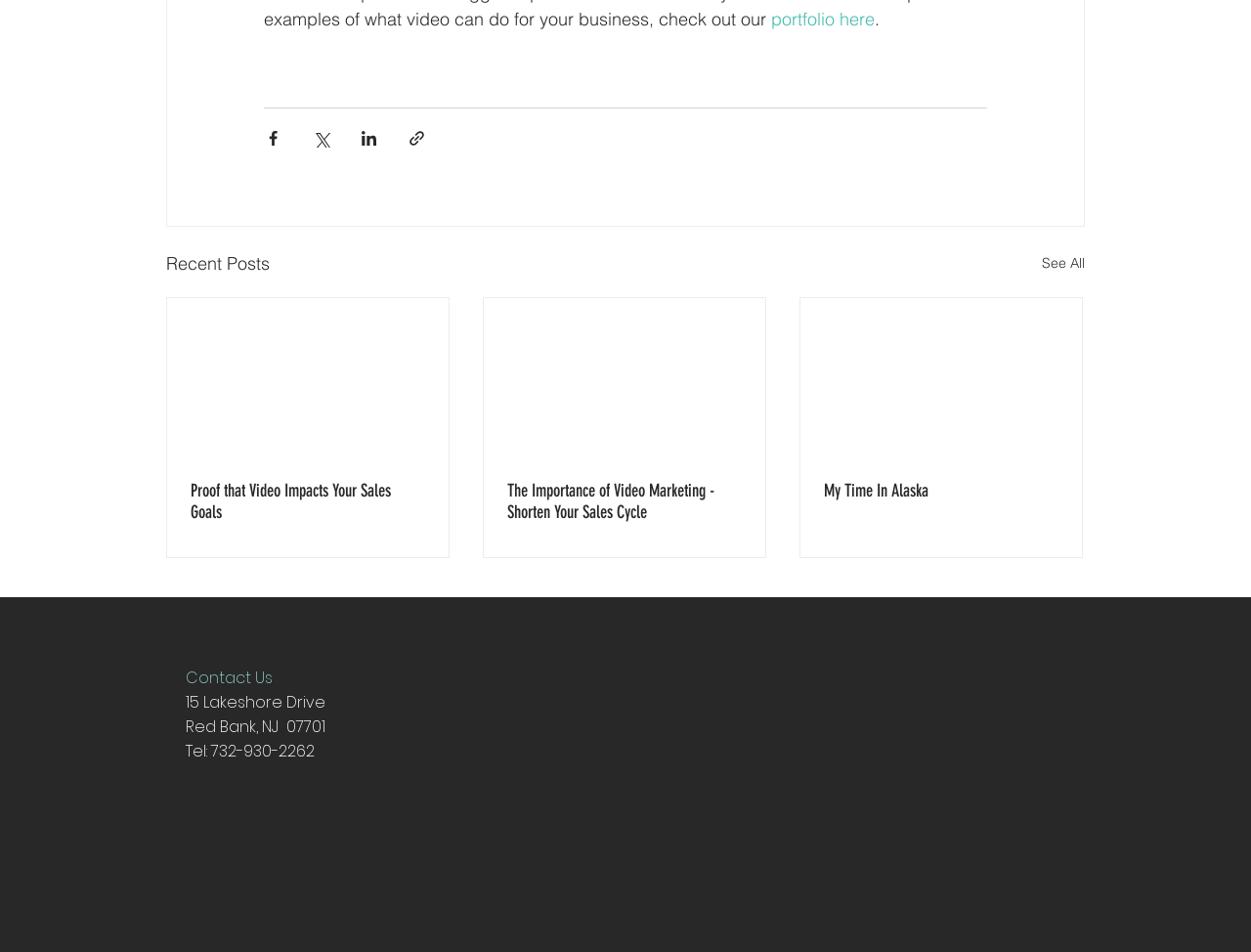Given the element description My Time In Alaska, identify the bounding box coordinates for the UI element on the webpage screenshot. The format should be (top-left x, top-left y, bottom-right x, bottom-right y), with values between 0 and 1.

[0.659, 0.504, 0.846, 0.527]